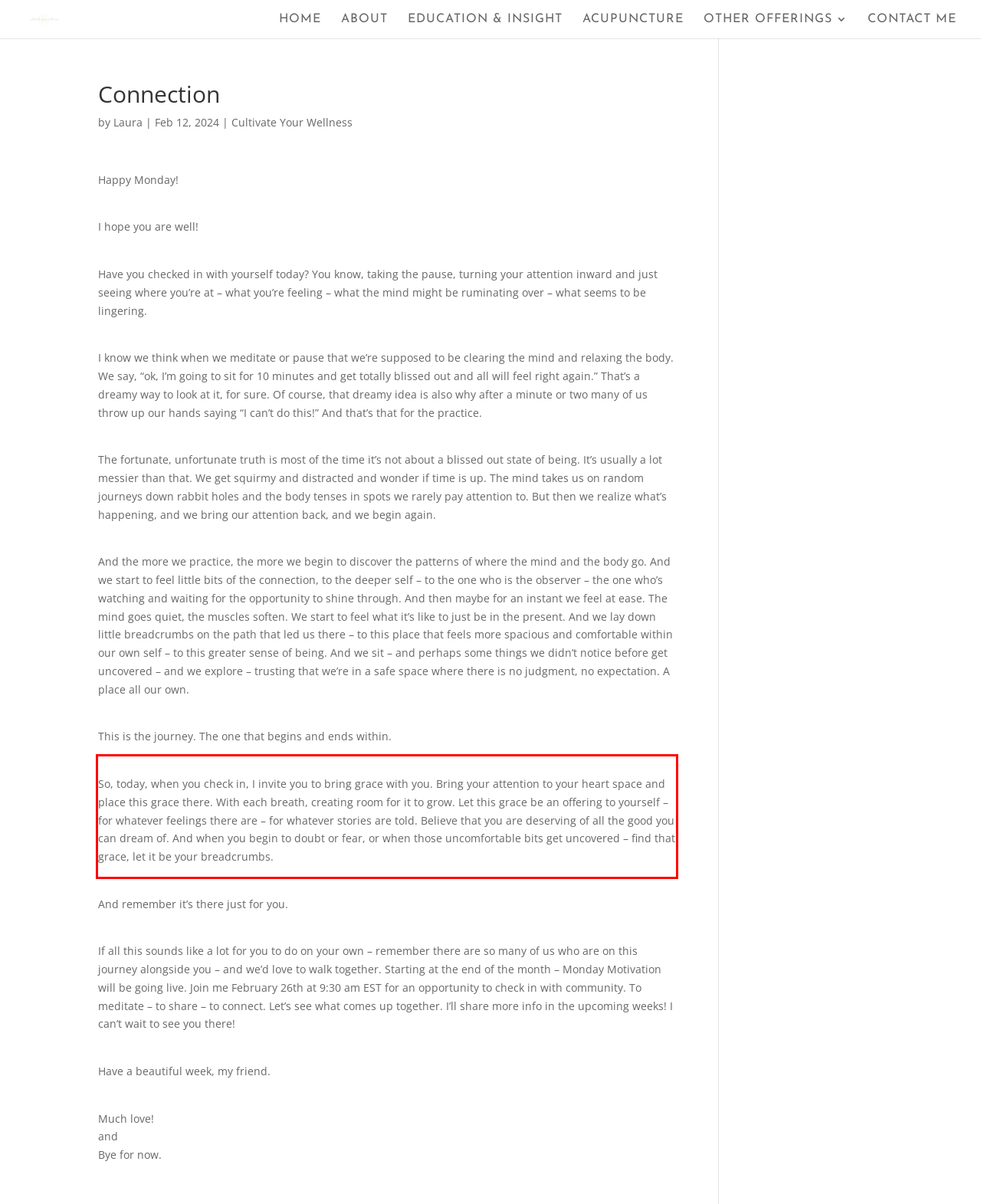Examine the webpage screenshot and use OCR to obtain the text inside the red bounding box.

So, today, when you check in, I invite you to bring grace with you. Bring your attention to your heart space and place this grace there. With each breath, creating room for it to grow. Let this grace be an offering to yourself – for whatever feelings there are – for whatever stories are told. Believe that you are deserving of all the good you can dream of. And when you begin to doubt or fear, or when those uncomfortable bits get uncovered – find that grace, let it be your breadcrumbs.